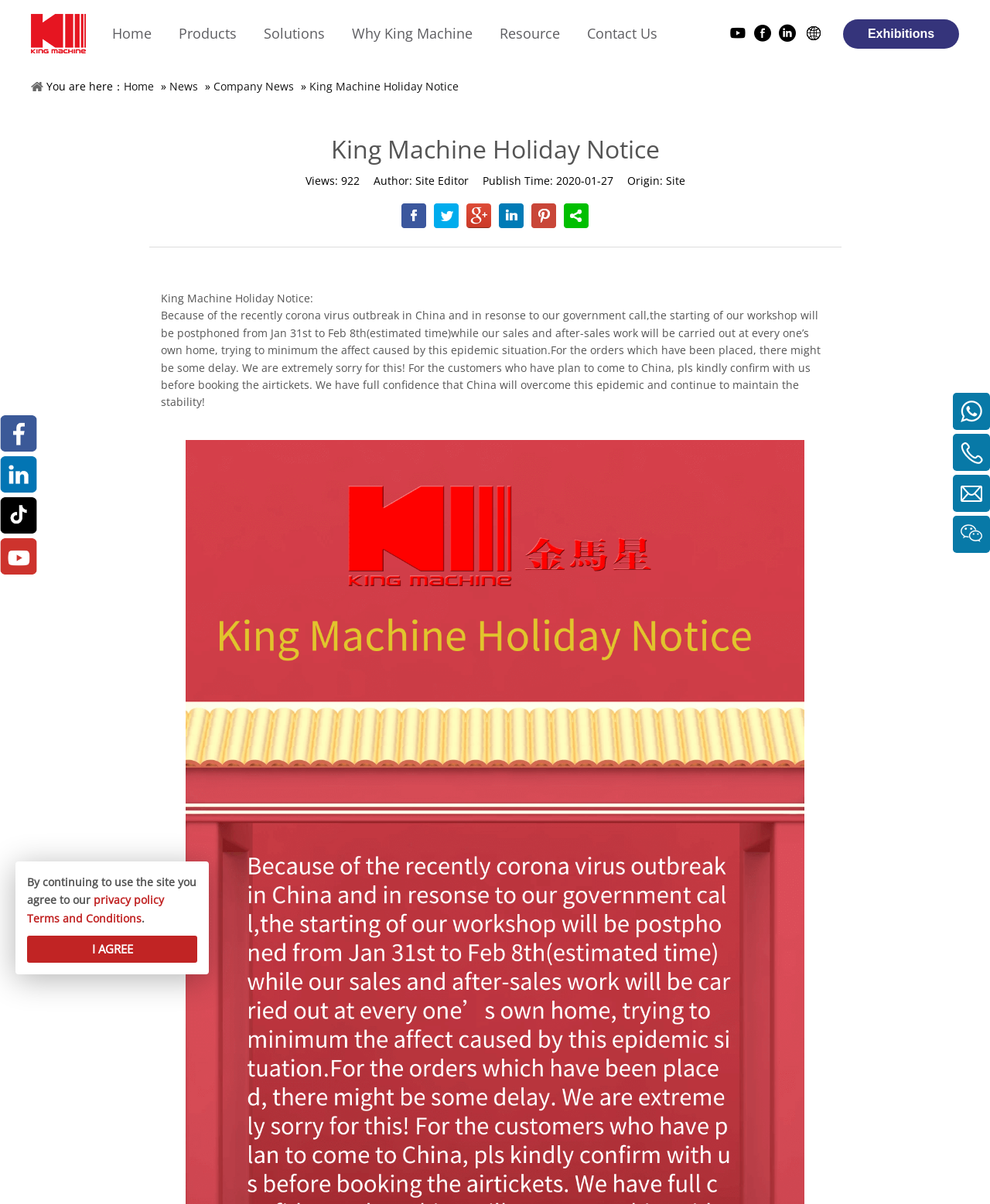Please specify the bounding box coordinates of the clickable region necessary for completing the following instruction: "Read King Machine Holiday Notice". The coordinates must consist of four float numbers between 0 and 1, i.e., [left, top, right, bottom].

[0.162, 0.241, 0.316, 0.254]